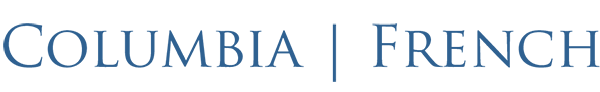Provide a one-word or one-phrase answer to the question:
What institution is associated with the logo?

Columbia University